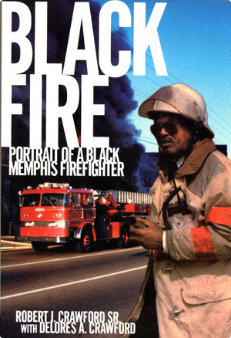Create an elaborate description of the image, covering every aspect.

The image displays the book cover of "Black Fire – Portrait of a Black Memphis Firefighter." The cover features a striking photograph of a firefighter in a helmet and uniform, set against a dramatic backdrop of smoke and flames from a fire. In the foreground, the firefighter stands confidently, suggesting strength and courage, while a red fire truck is visible in the background, emphasizing the firefighting theme. The title "BLACK FIRE" is prominently displayed in bold white letters at the top, with a subtitle indicating the focus on the experiences of a Black firefighter in Memphis. The authors, Robert J. Crawford Sr. and Delores A. Crawford, are credited at the bottom of the cover, highlighting their contributions to this compelling narrative. This book aims to provide insight into the unique challenges and experiences faced by Black firefighters, celebrating their vital role in the firefighting community.